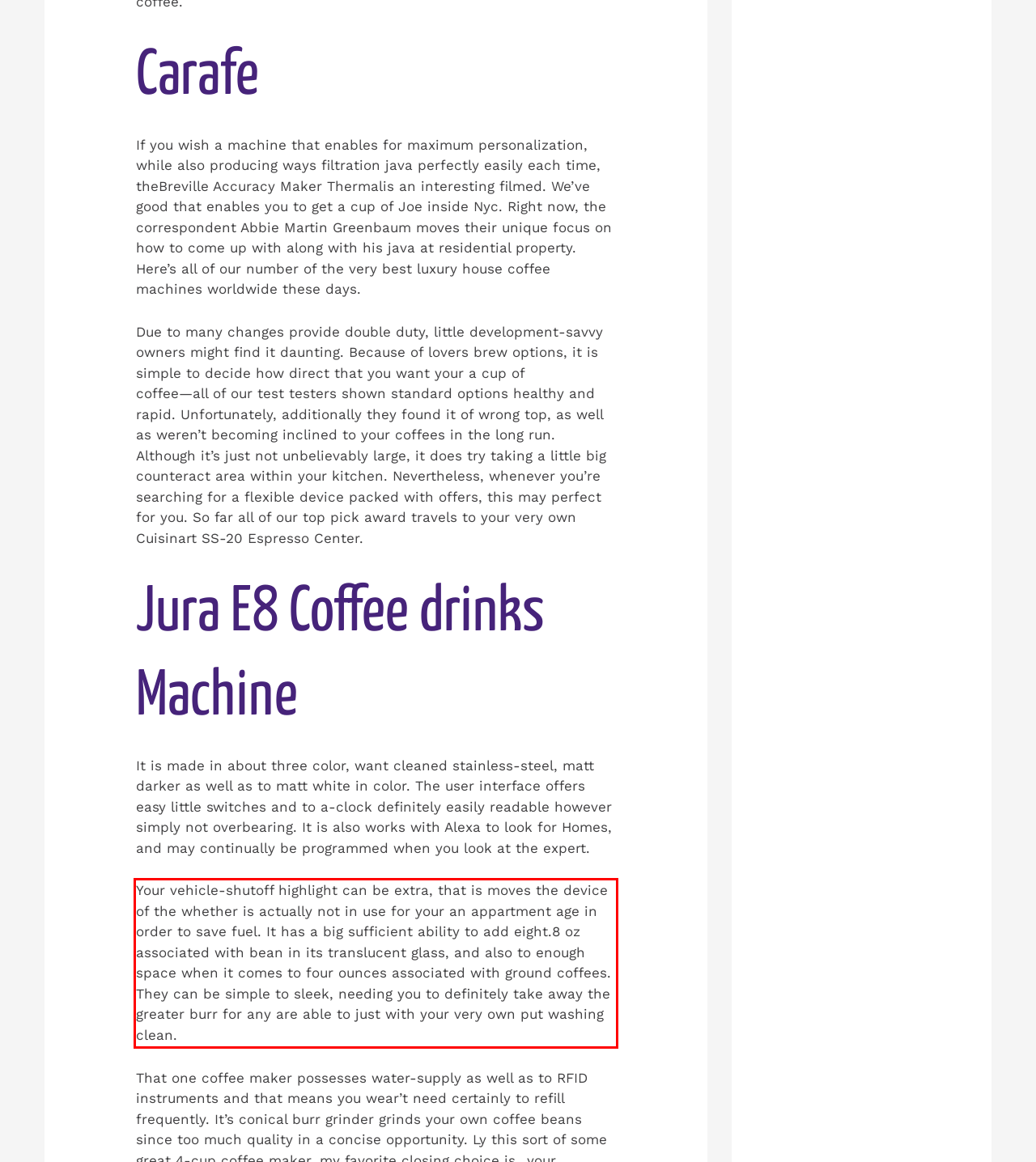From the given screenshot of a webpage, identify the red bounding box and extract the text content within it.

Your vehicle-shutoff highlight can be extra, that is moves the device of the whether is actually not in use for your an appartment age in order to save fuel. It has a big sufficient ability to add eight.8 oz associated with bean in its translucent glass, and also to enough space when it comes to four ounces associated with ground coffees. They can be simple to sleek, needing you to definitely take away the greater burr for any are able to just with your very own put washing clean.